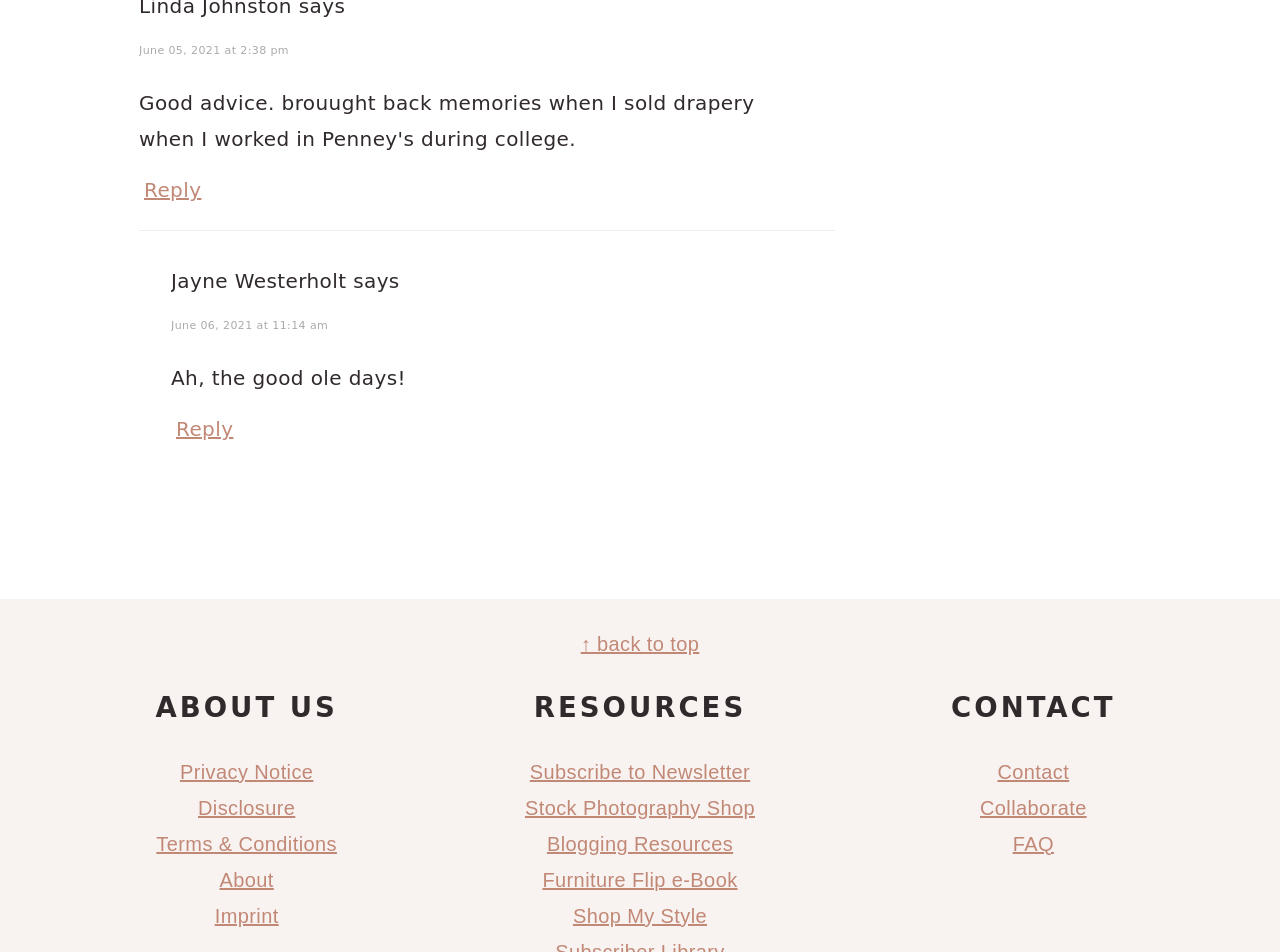Using the provided element description: "Imprint", identify the bounding box coordinates. The coordinates should be four floats between 0 and 1 in the order [left, top, right, bottom].

[0.168, 0.95, 0.218, 0.973]